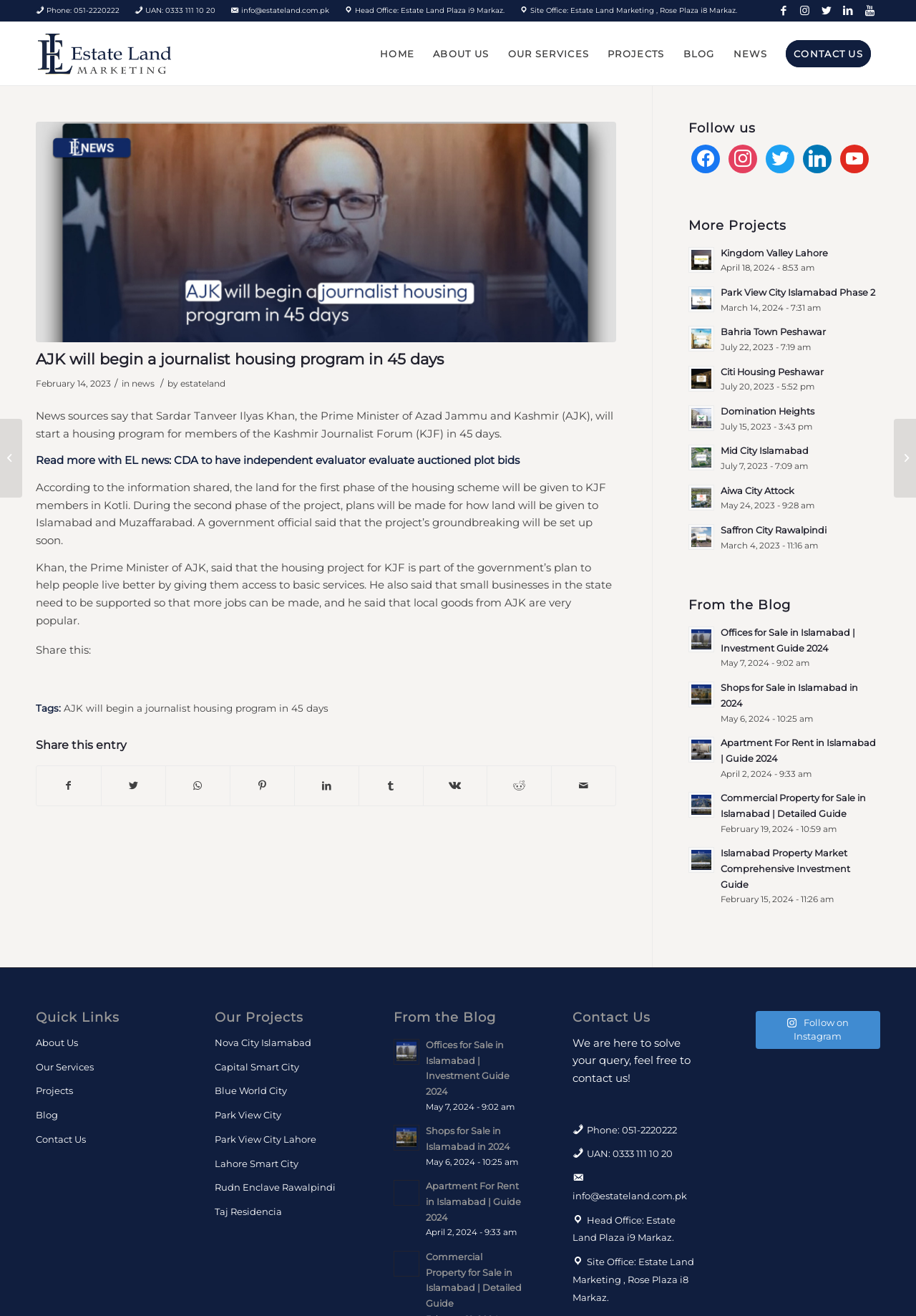Identify the bounding box coordinates of the clickable region necessary to fulfill the following instruction: "Share this entry on Twitter". The bounding box coordinates should be four float numbers between 0 and 1, i.e., [left, top, right, bottom].

[0.111, 0.582, 0.18, 0.612]